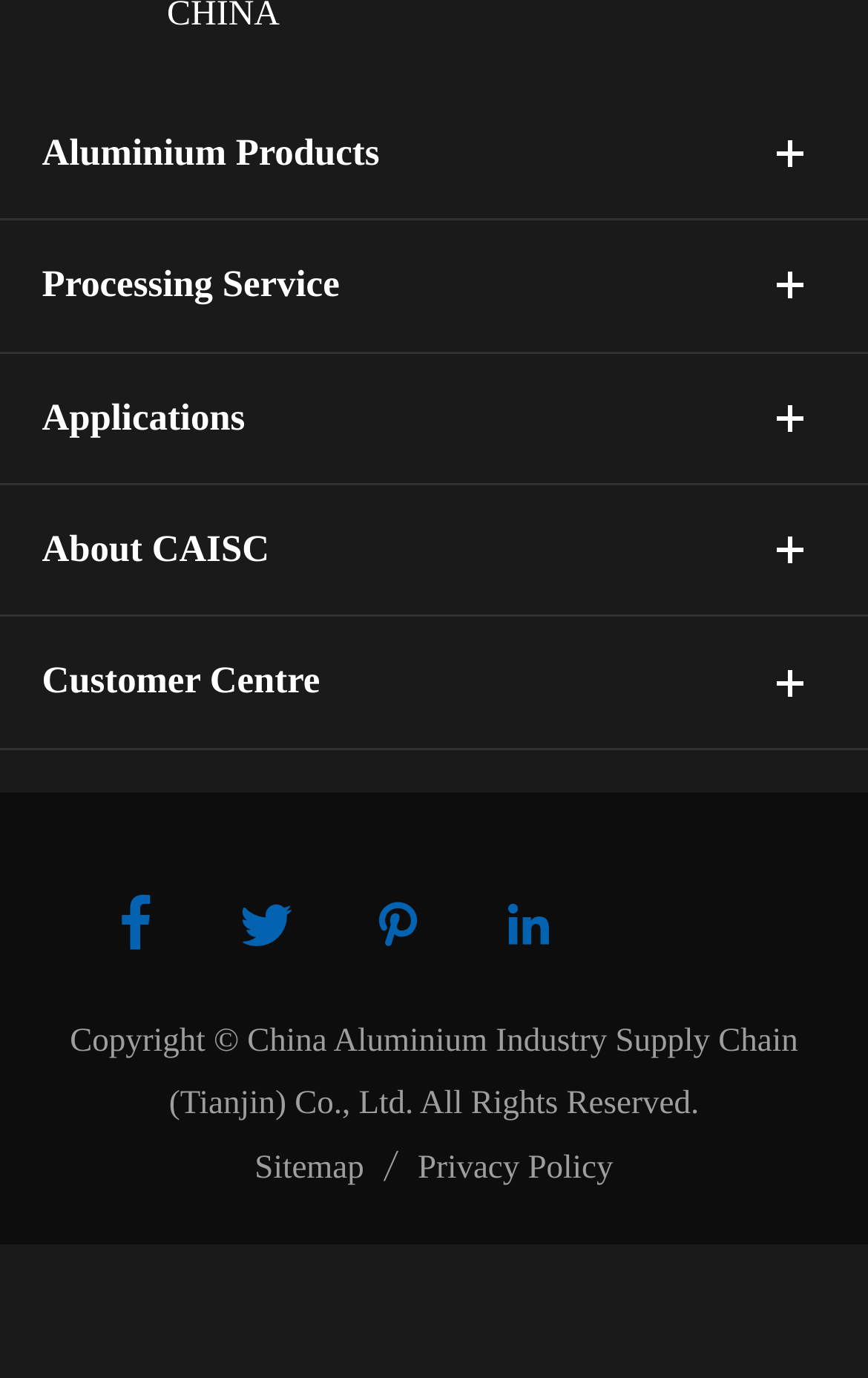Could you provide the bounding box coordinates for the portion of the screen to click to complete this instruction: "Check the Sitemap"?

[0.293, 0.825, 0.42, 0.871]